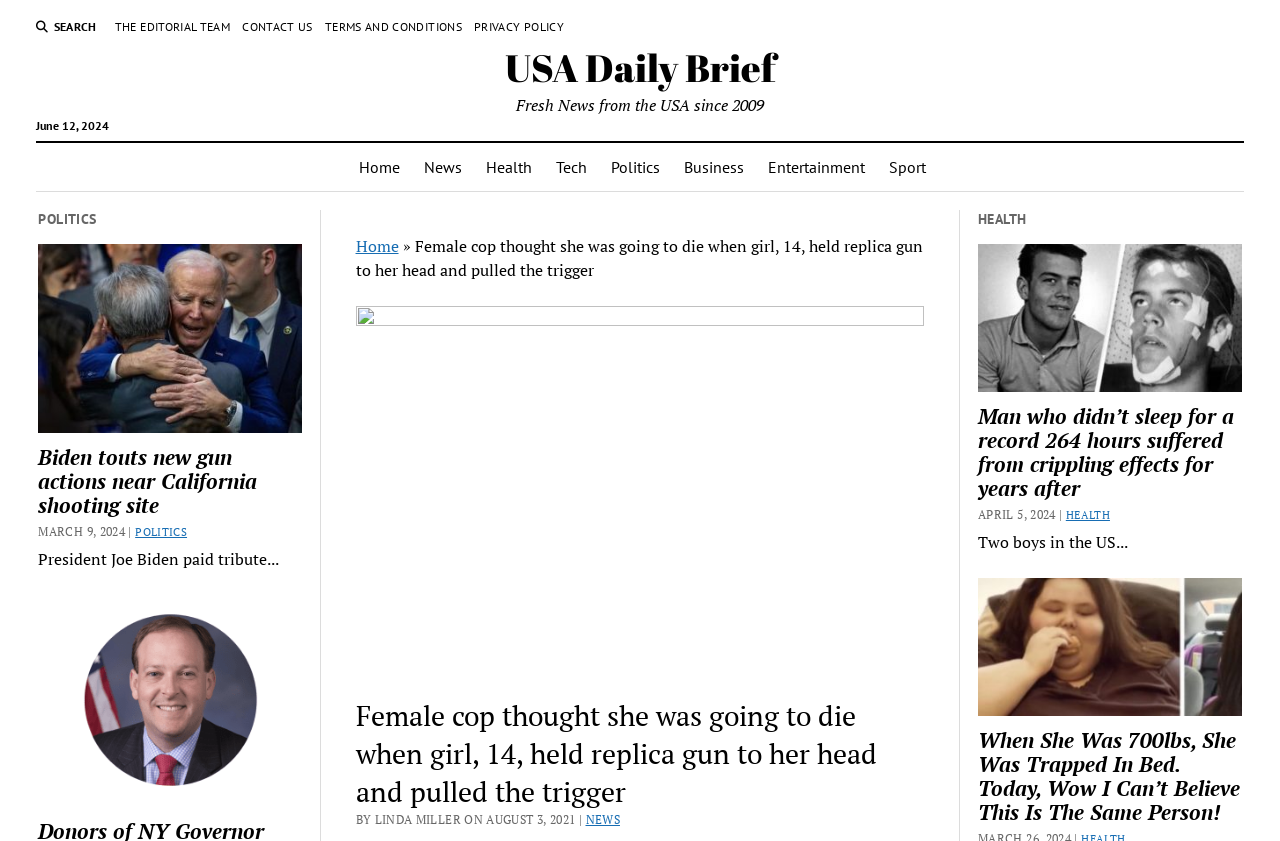Answer the question briefly using a single word or phrase: 
What is the date of the article about President Joe Biden?

MARCH 9, 2024